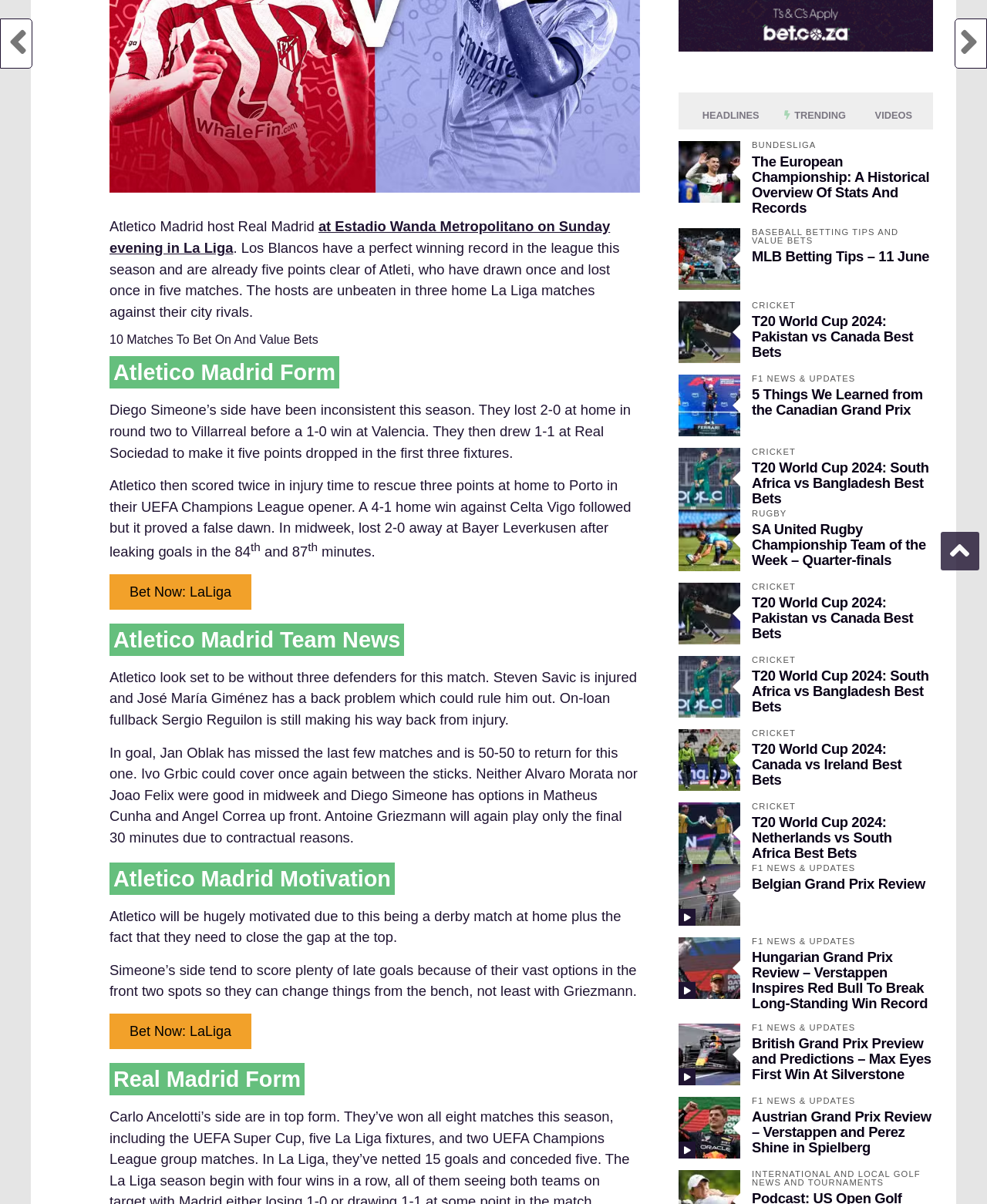Using the description "Videos", locate and provide the bounding box of the UI element.

[0.87, 0.084, 0.937, 0.108]